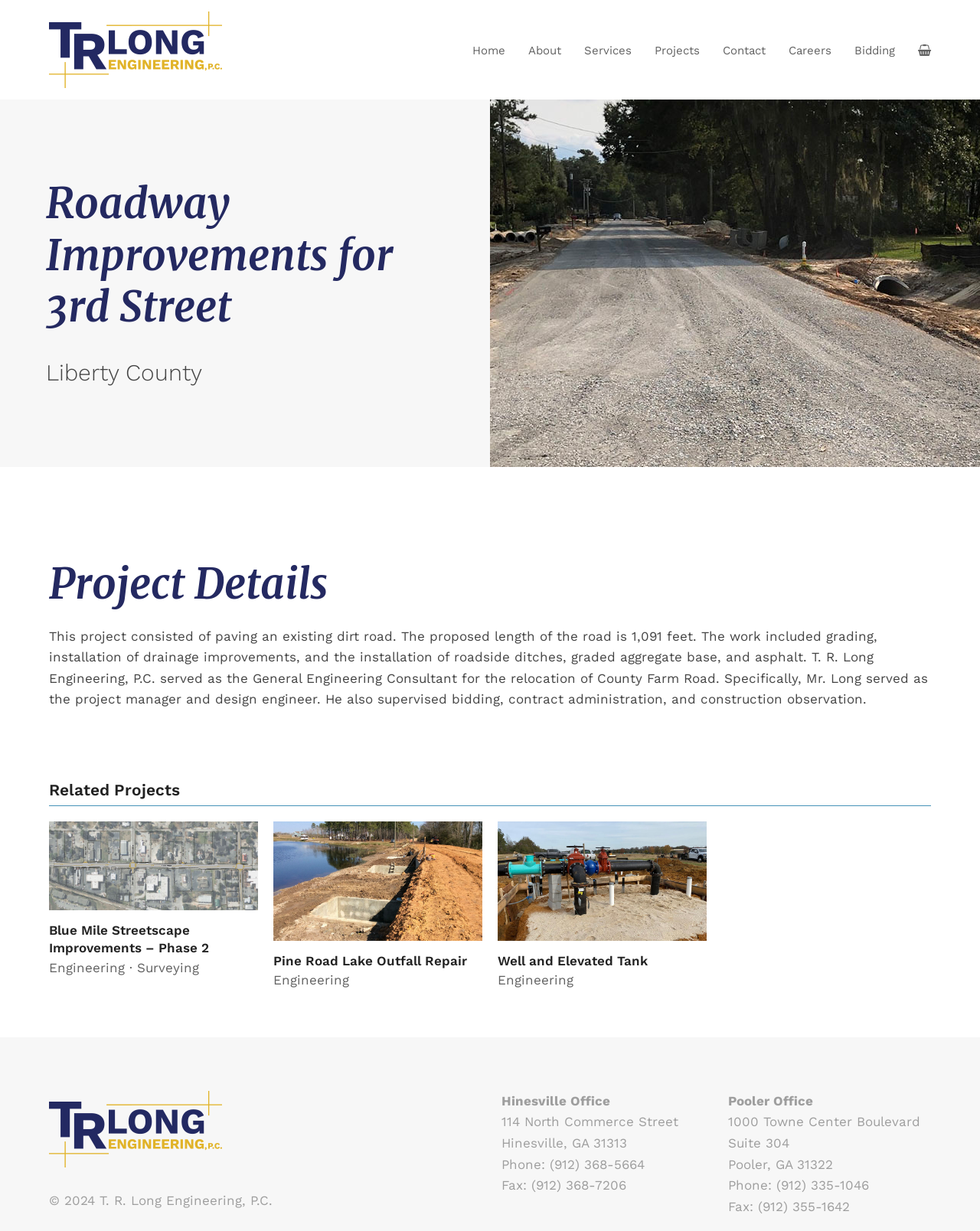Use the details in the image to answer the question thoroughly: 
What is the project name in the main content?

I scanned the main content of the webpage and found a heading 'Roadway Improvements for 3rd Street' which is likely the project name.